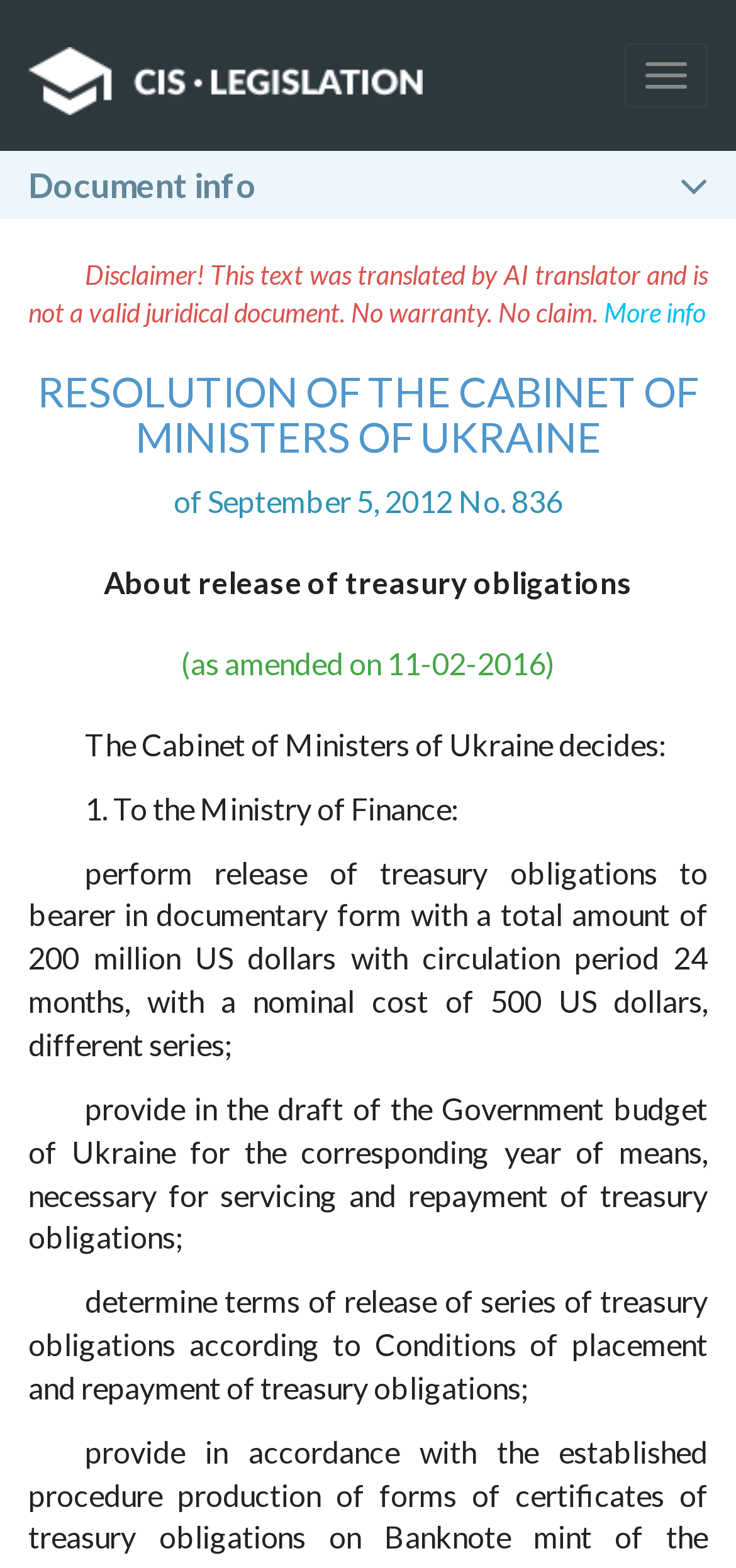Determine the bounding box for the described UI element: "Toggle navigation".

[0.849, 0.028, 0.962, 0.069]